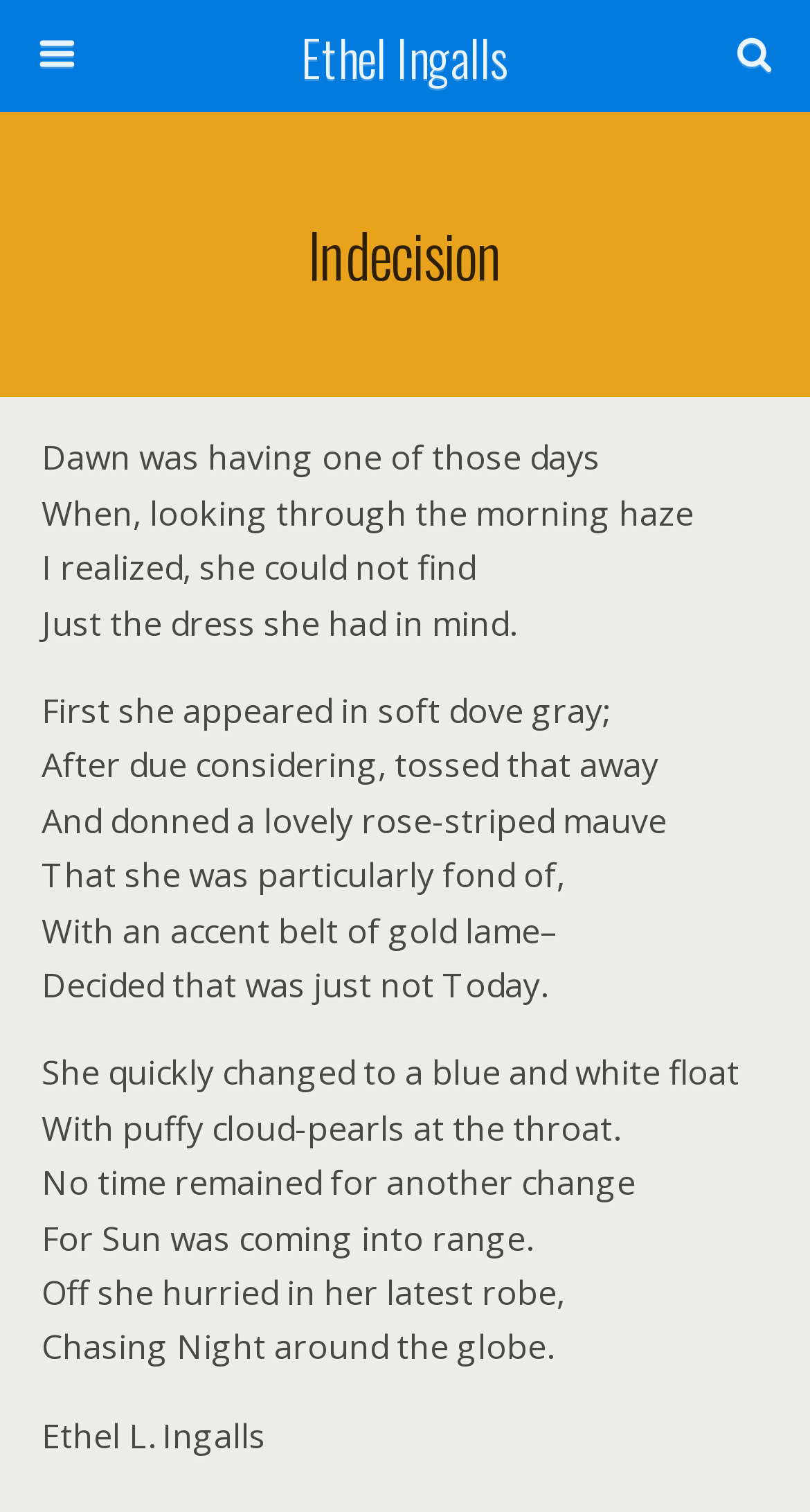What is the accent of the belt Dawn wears with the rose-striped mauve dress? Please answer the question using a single word or phrase based on the image.

Gold lame